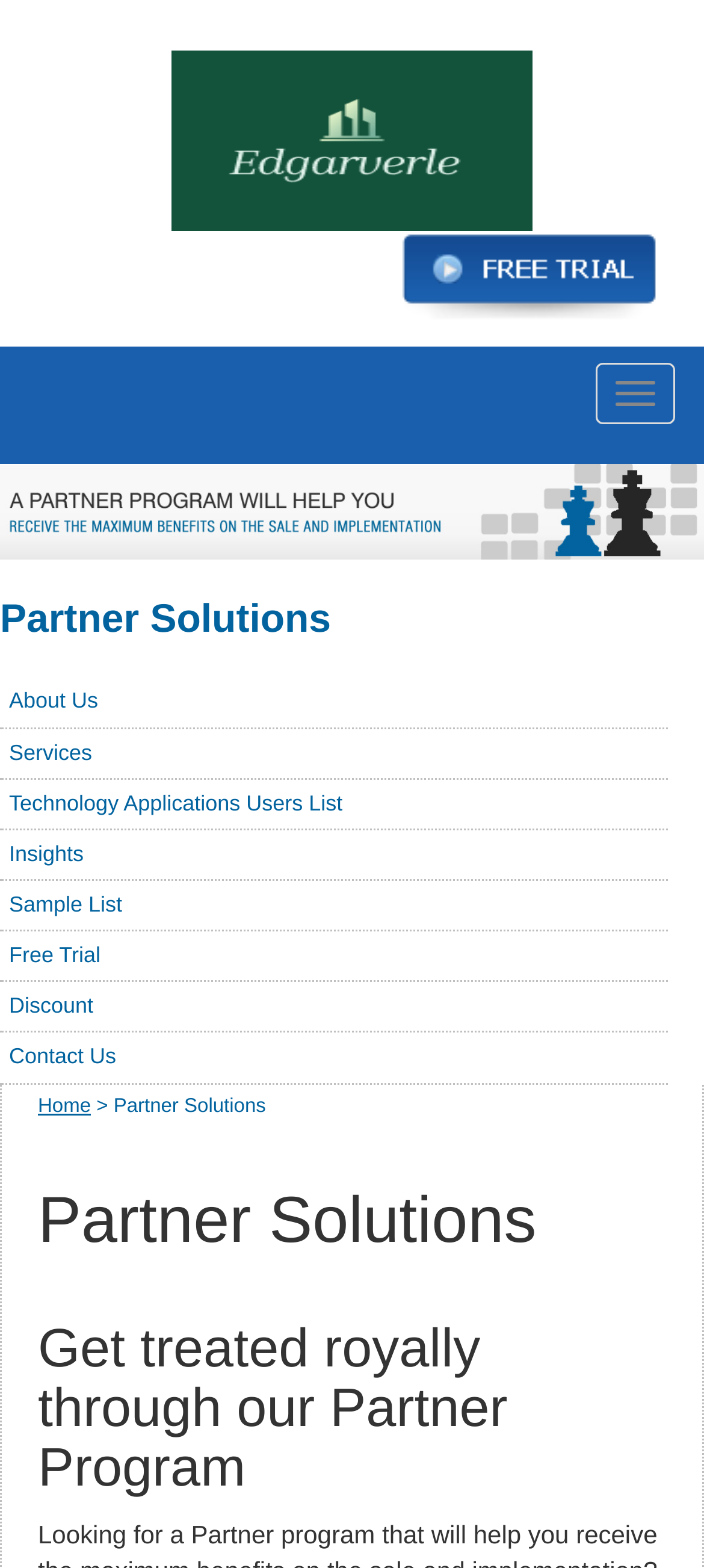Provide a one-word or short-phrase answer to the question:
What is the tone of the webpage?

Professional